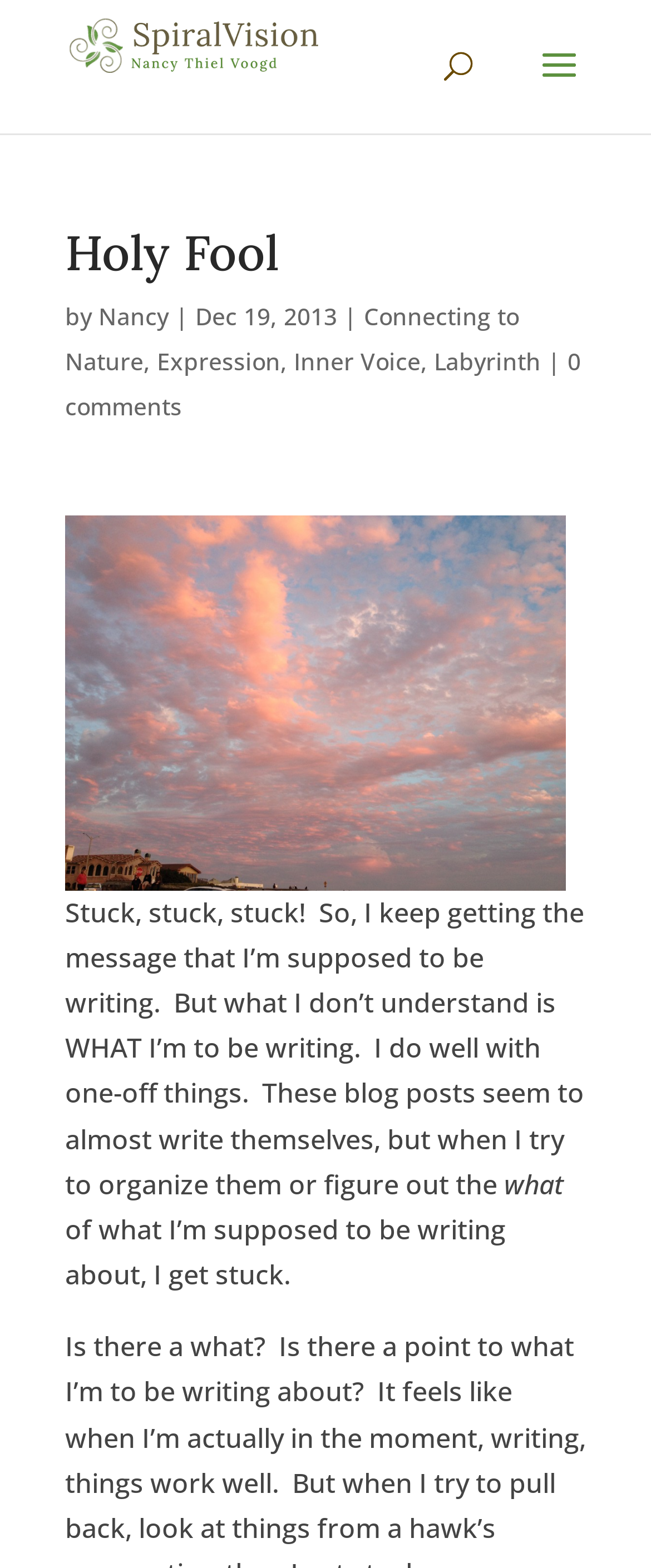Please respond to the question using a single word or phrase:
What is the date of the blog post?

Dec 19, 2013